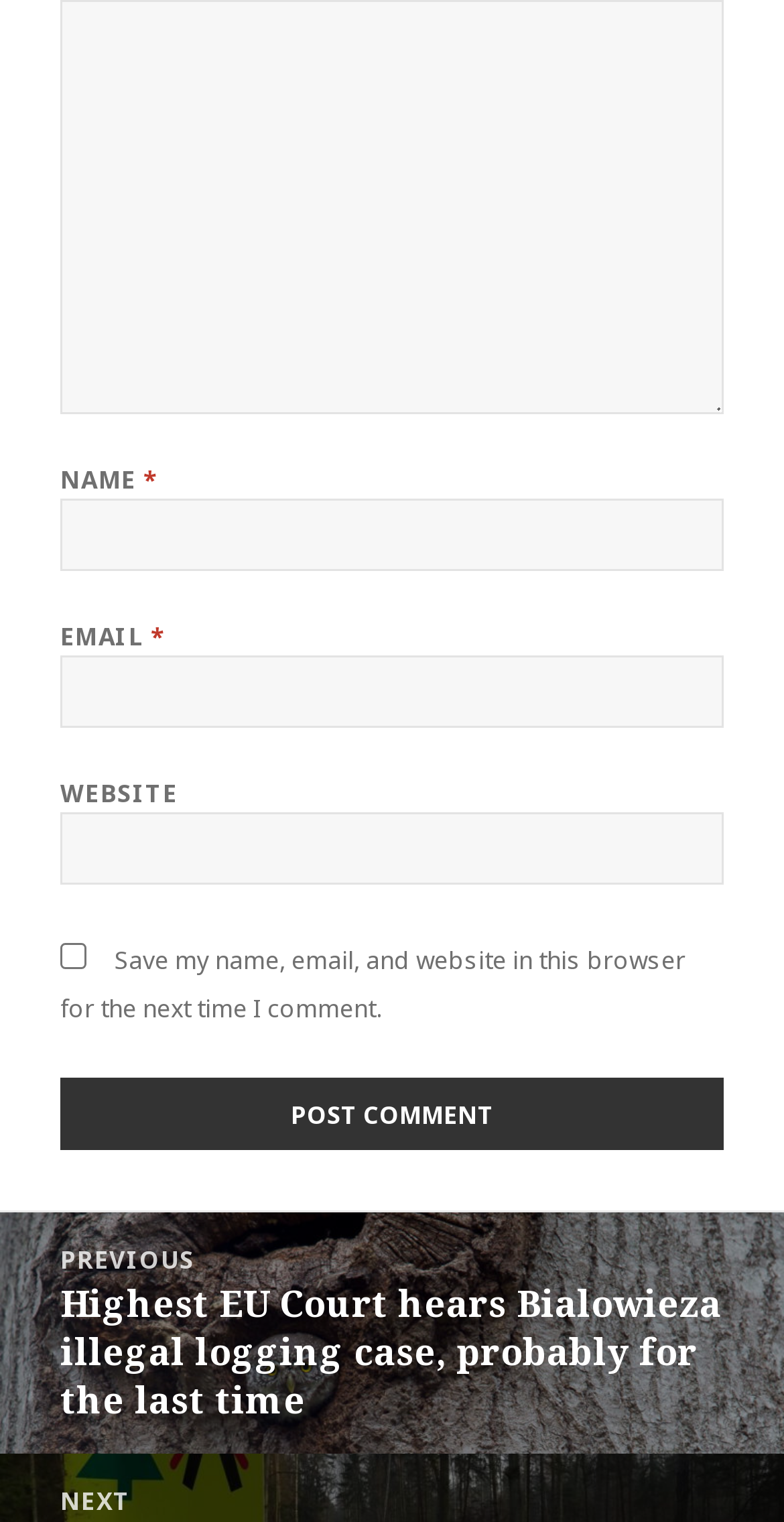What is the purpose of the checkbox?
Provide a comprehensive and detailed answer to the question.

The checkbox is located below the website textbox and is labeled 'Save my name, email, and website in this browser for the next time I comment.' This suggests that its purpose is to save the user's comment information for future use.